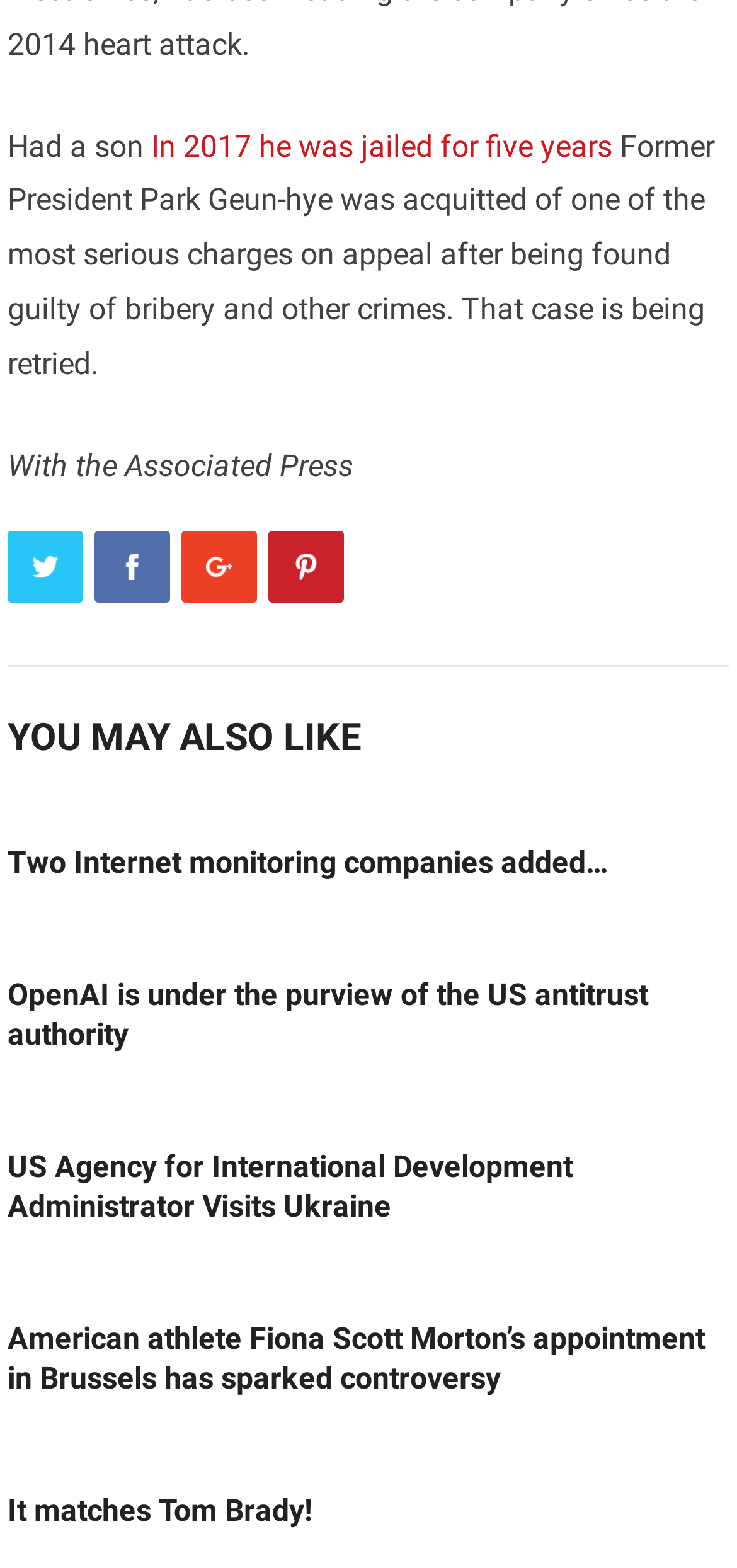Specify the bounding box coordinates (top-left x, top-left y, bottom-right x, bottom-right y) of the UI element in the screenshot that matches this description: It matches Tom Brady!

[0.01, 0.952, 0.423, 0.974]